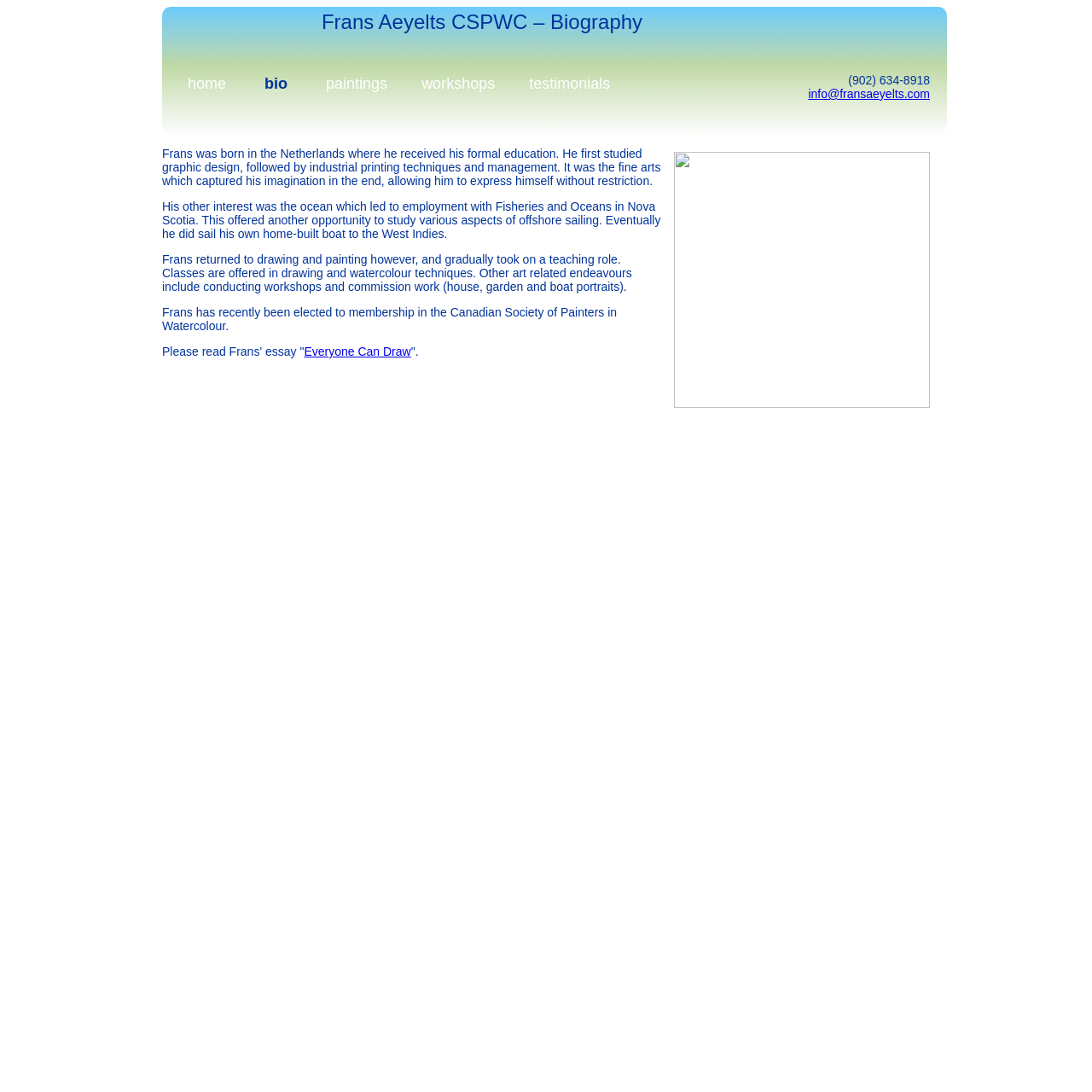What is Frans' interest besides art?
Please respond to the question with a detailed and thorough explanation.

The webpage mentions 'His other interest was the ocean which led to employment with Fisheries and Oceans in Nova Scotia.' which suggests that Frans has an interest in the ocean besides art.